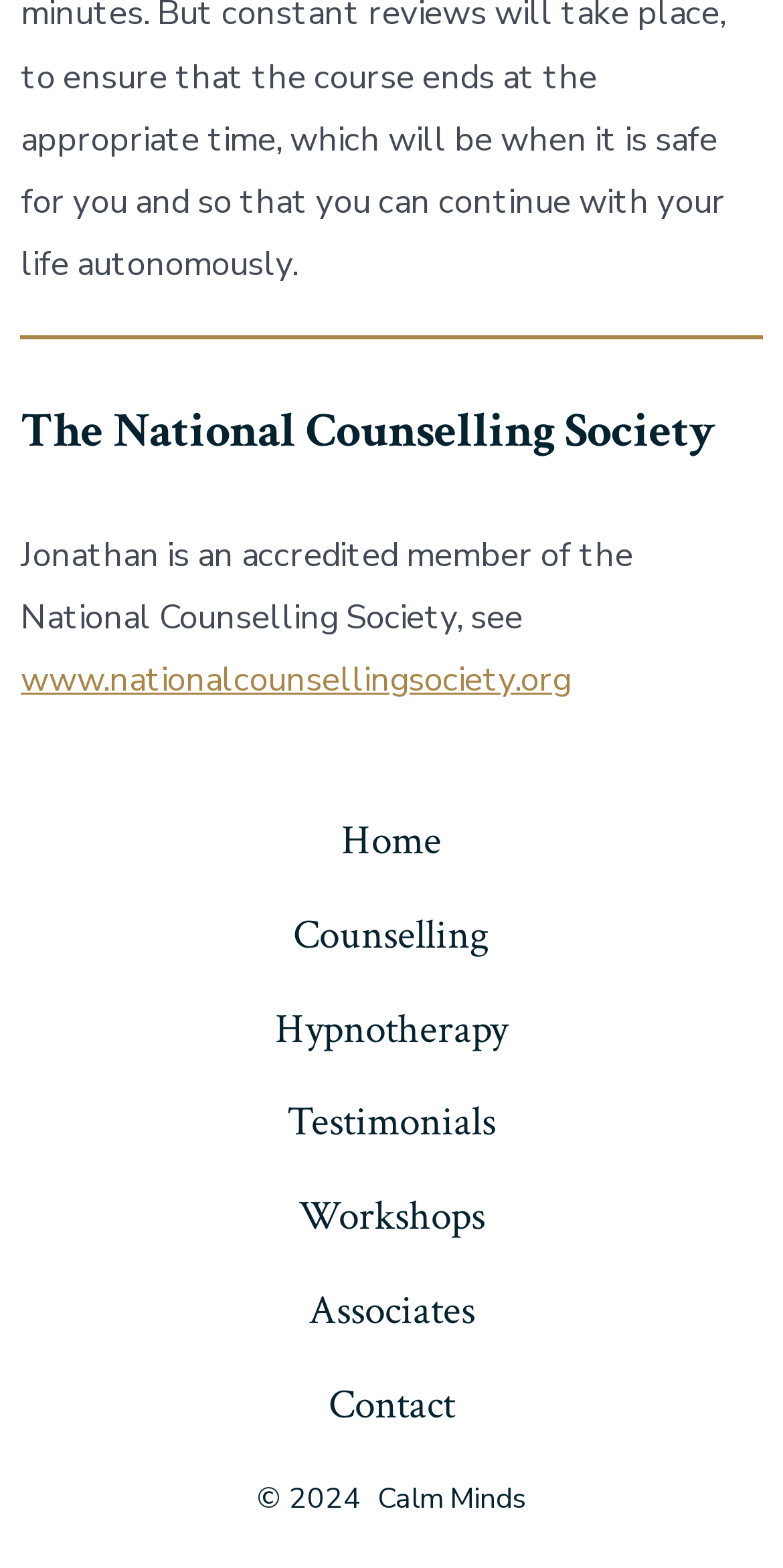Provide the bounding box coordinates for the UI element that is described by this text: "Menu Menu". The coordinates should be in the form of four float numbers between 0 and 1: [left, top, right, bottom].

None